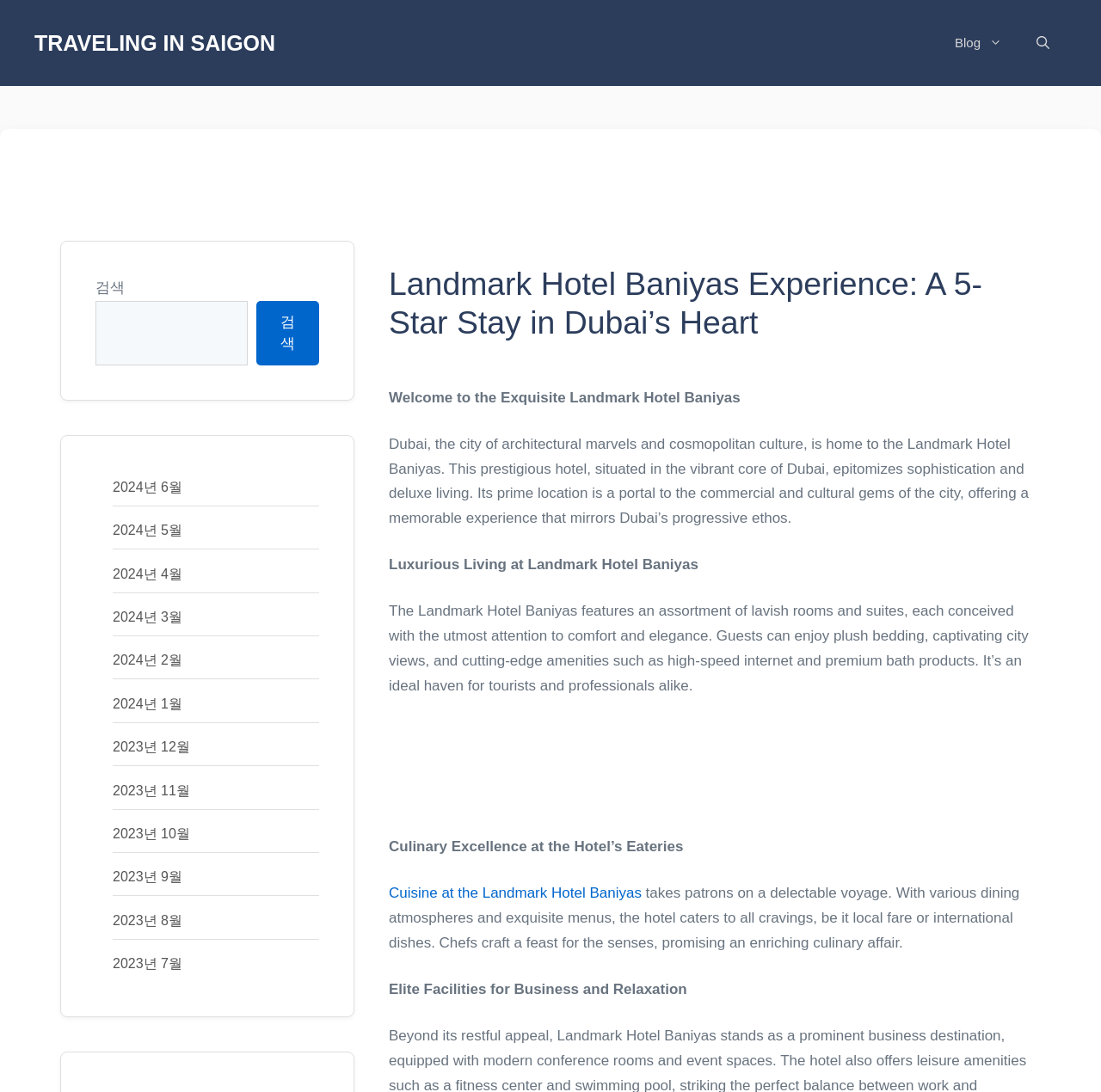What is the purpose of the search box?
We need a detailed and exhaustive answer to the question. Please elaborate.

I found the answer by looking at the search box element and its associated static text '검색' which is a common label for search boxes, indicating that the purpose of the element is to search for something.